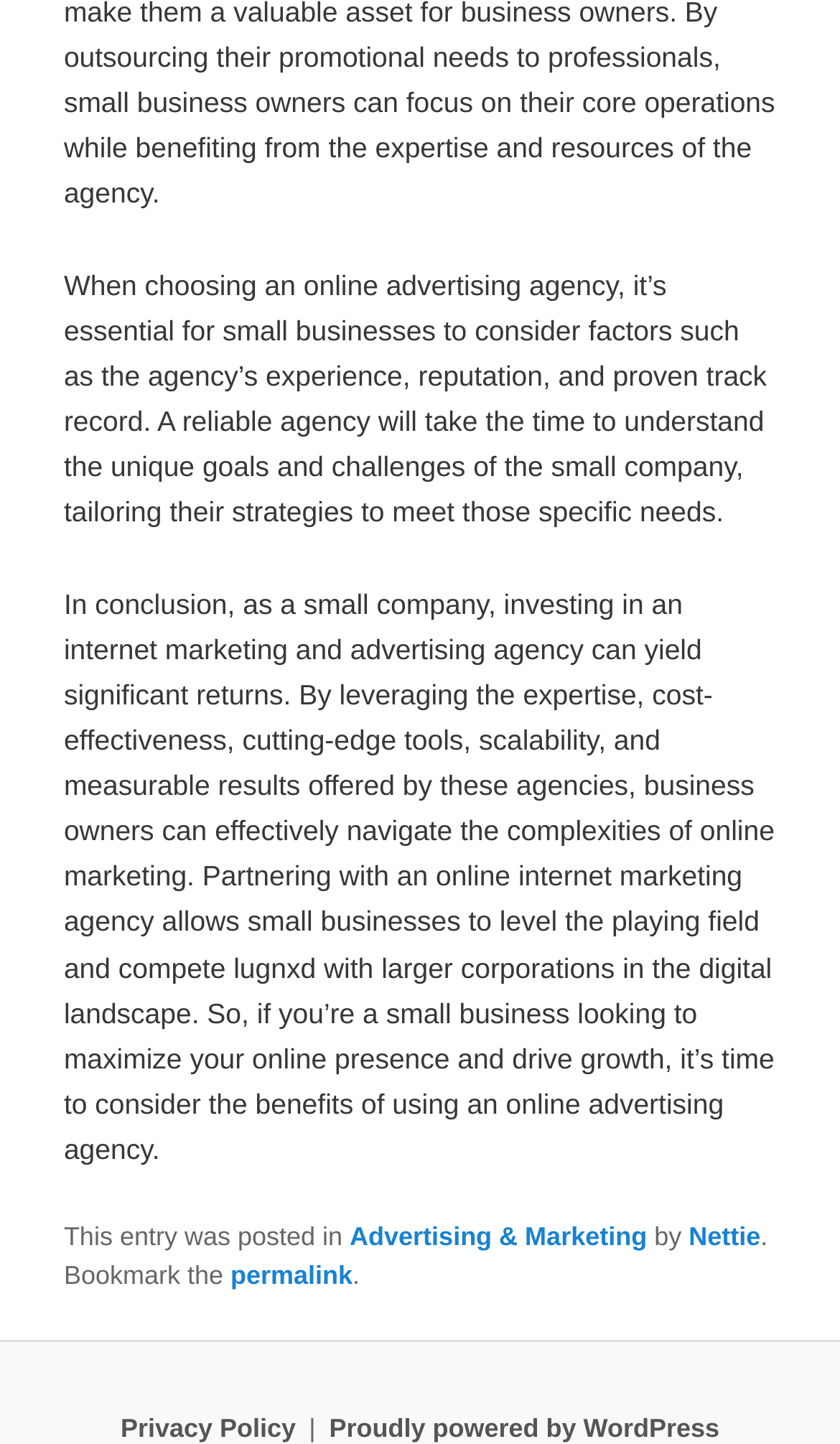Find the coordinates for the bounding box of the element with this description: "Privacy Policy".

[0.144, 0.978, 0.352, 0.999]